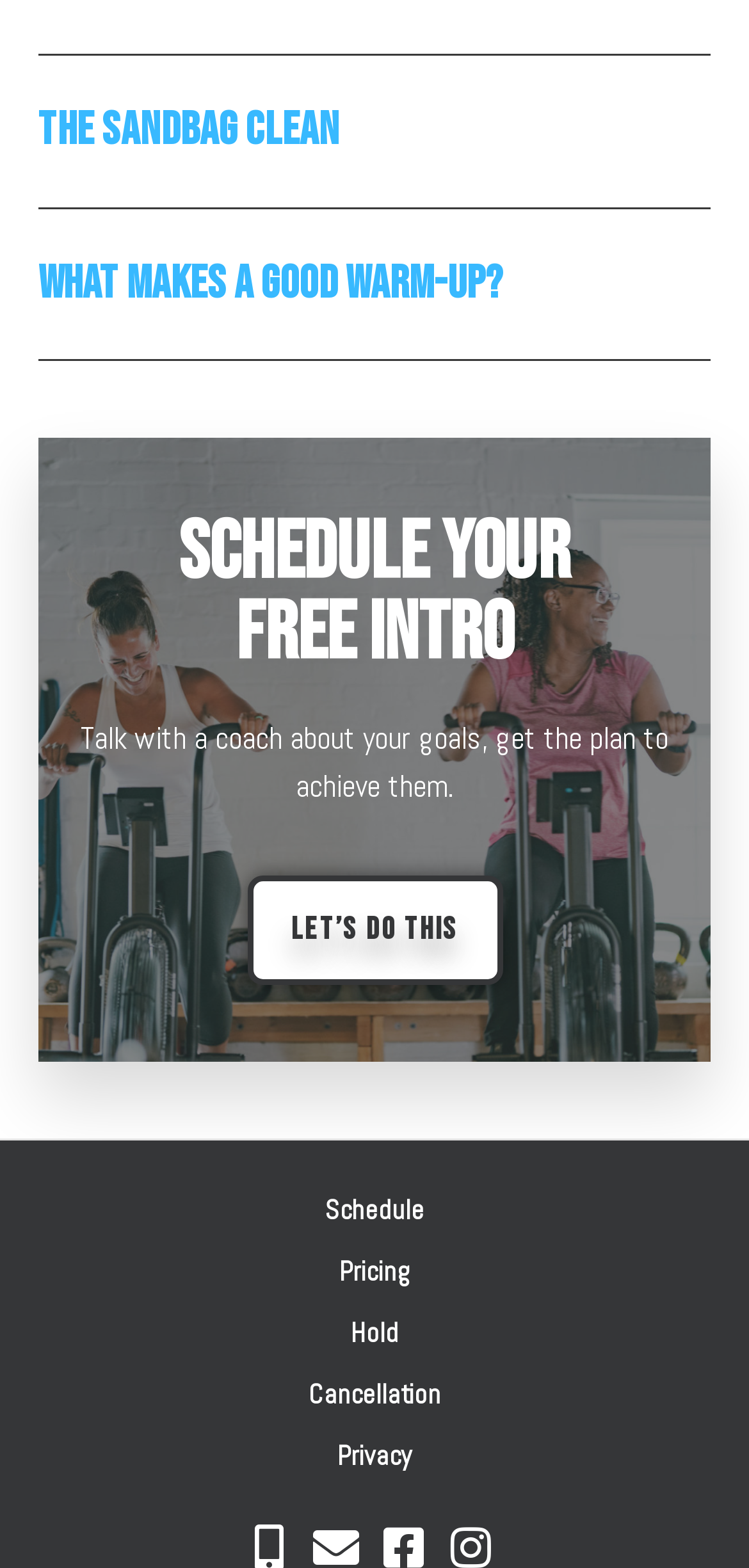Please provide a one-word or phrase answer to the question: 
What is the theme of the webpage?

Fitness